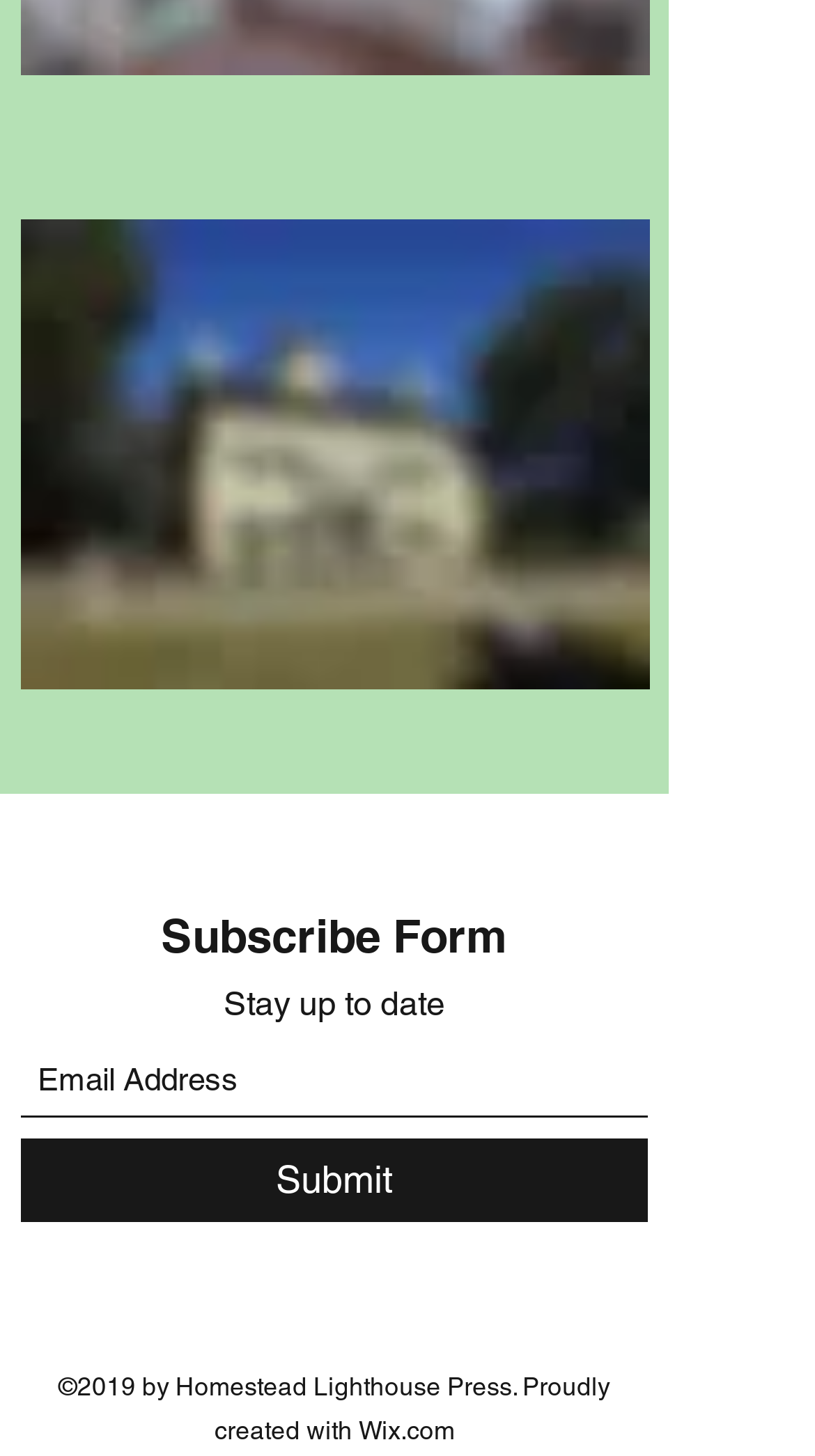What is the copyright information at the bottom?
Look at the image and respond with a one-word or short phrase answer.

2019 by Homestead Lighthouse Press